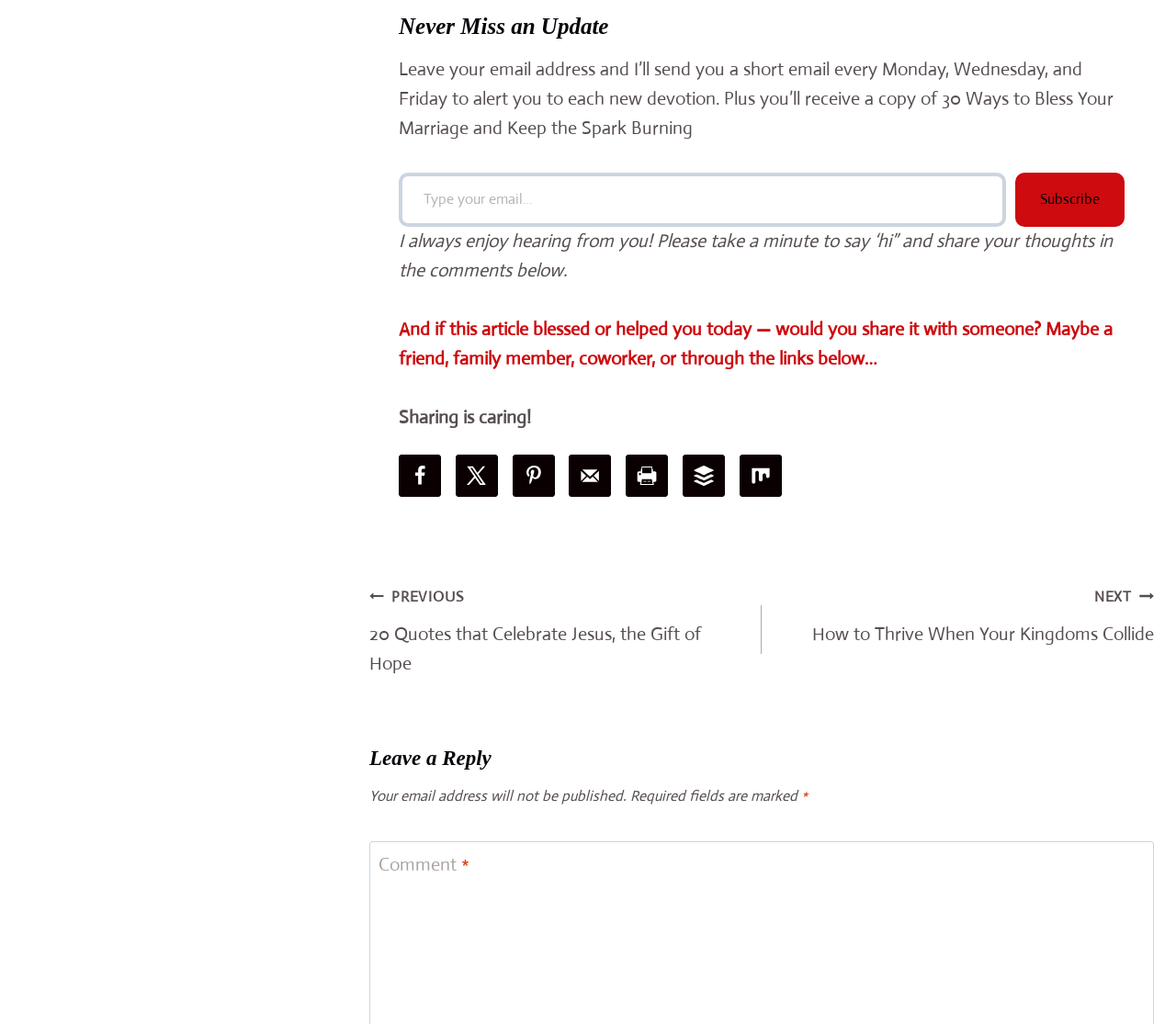Locate the bounding box coordinates of the clickable element to fulfill the following instruction: "Type your email address". Provide the coordinates as four float numbers between 0 and 1 in the format [left, top, right, bottom].

[0.339, 0.168, 0.855, 0.221]